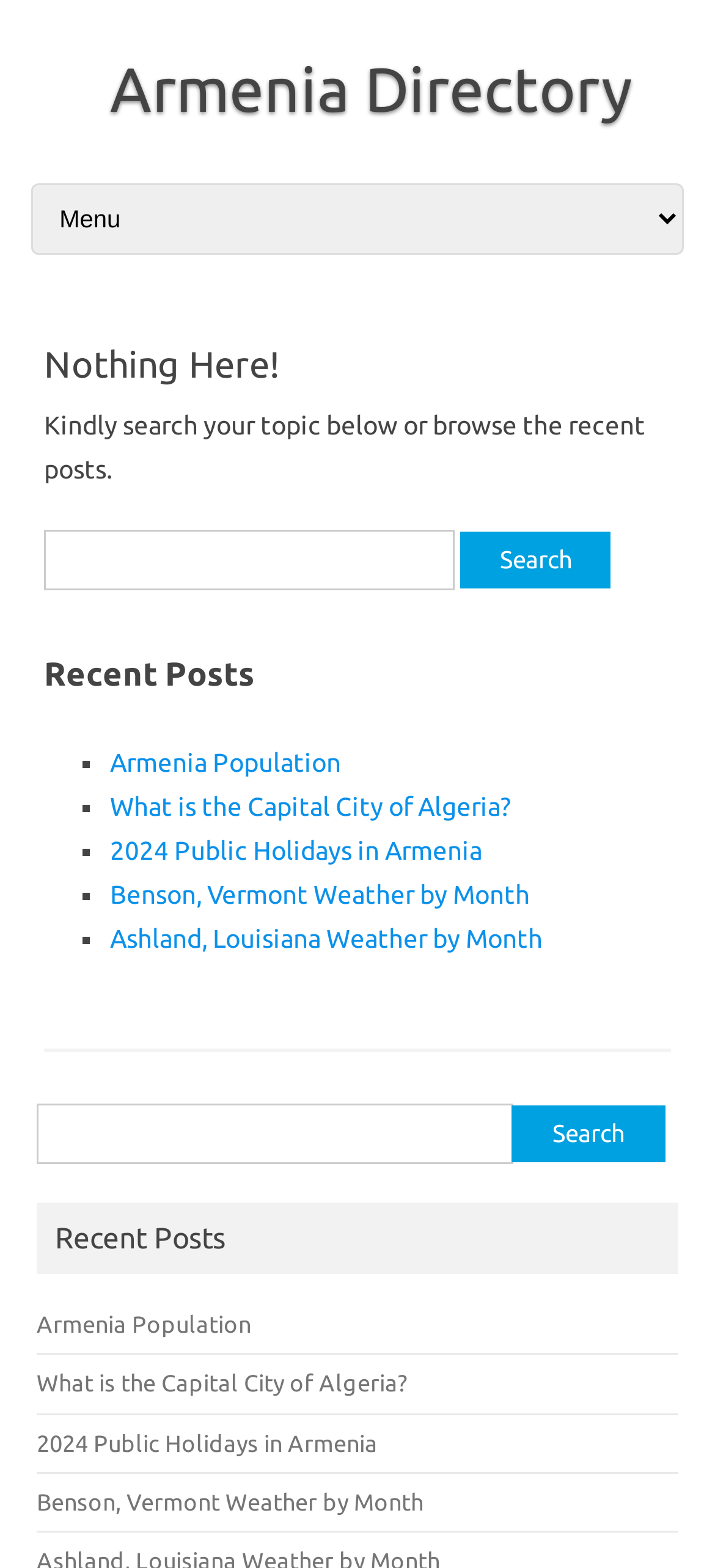Based on the element description, predict the bounding box coordinates (top-left x, top-left y, bottom-right x, bottom-right y) for the UI element in the screenshot: Benson, Vermont Weather by Month

[0.051, 0.949, 0.592, 0.966]